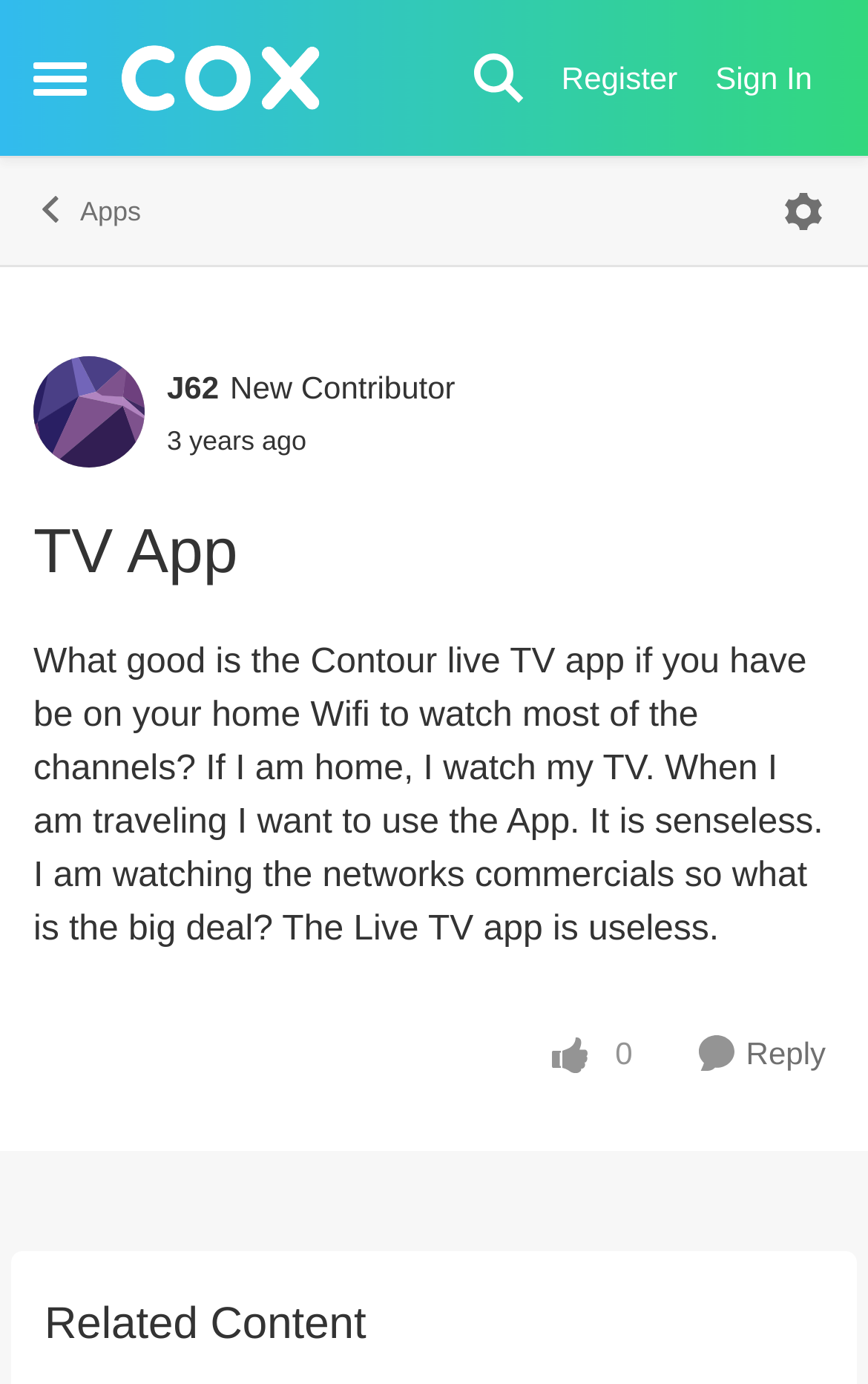Determine the bounding box coordinates for the UI element matching this description: "parent_node: Skip to content".

[0.138, 0.032, 0.368, 0.08]